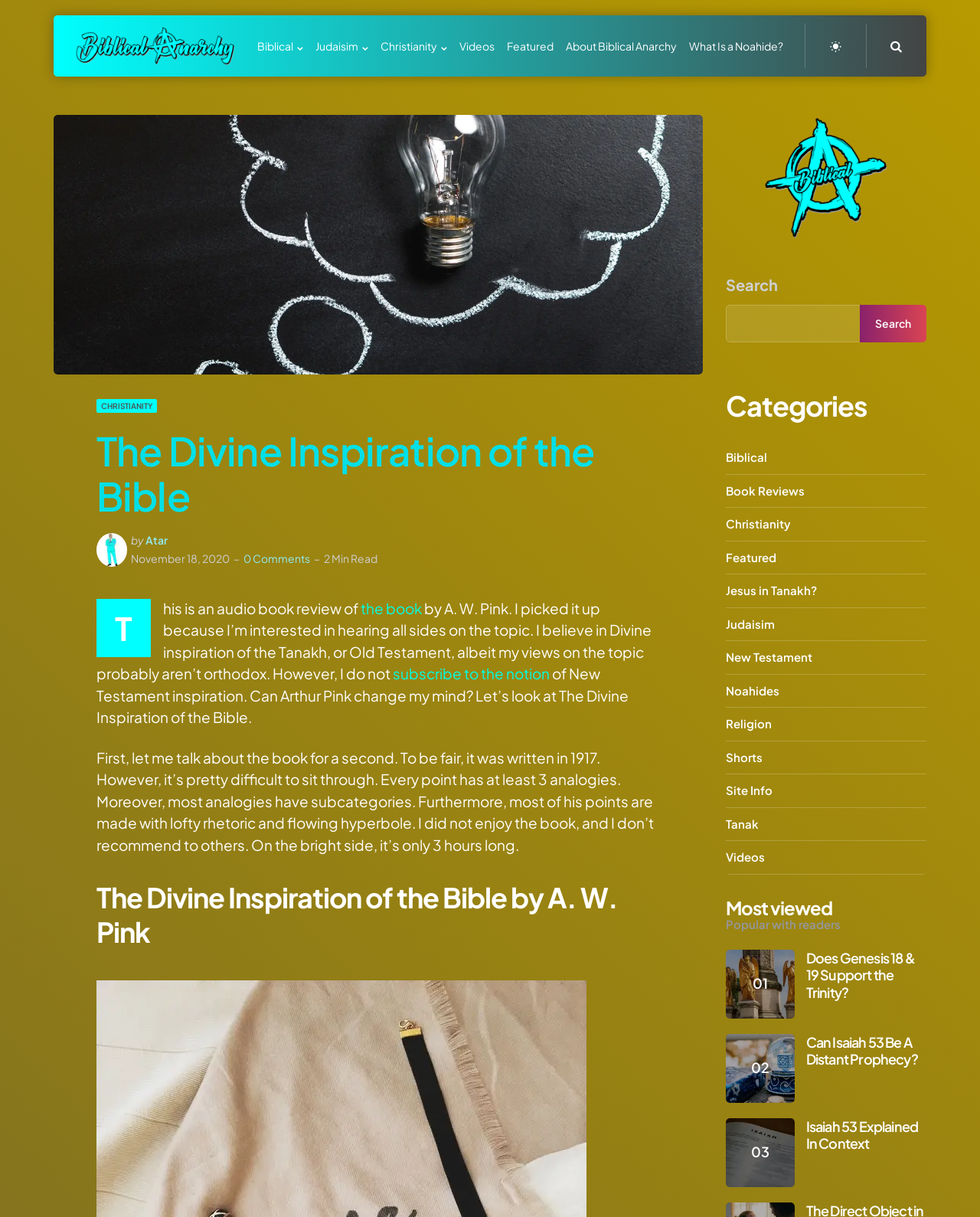What is the name of the website?
Please give a detailed and elaborate answer to the question.

I determined the answer by looking at the top-left corner of the webpage, where the logo and website name 'Biblical Anarchy' are located.